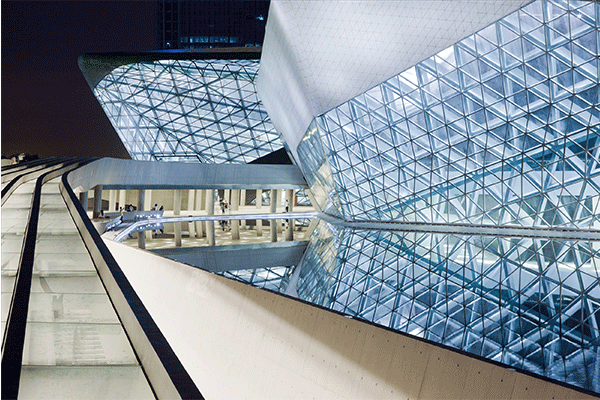Generate an elaborate description of what you see in the image.

This striking image showcases the Guangzhou Opera House, a remarkable architectural feat designed by the renowned Zaha Hadid. The photograph captures the building's dynamic geometric forms and intricate glass façade, reflecting a modern aesthetic that harmonizes with its urban surroundings. Illuminated at night, the structure's unique contours and textures are highlighted, emphasizing its innovative design reminiscent of natural elements. The visual interplay of light and shadow across the surfaces underscores the opera house's reputation as a cultural landmark, celebrated for its cutting-edge architecture and acoustical excellence, attracting global artists and performances.